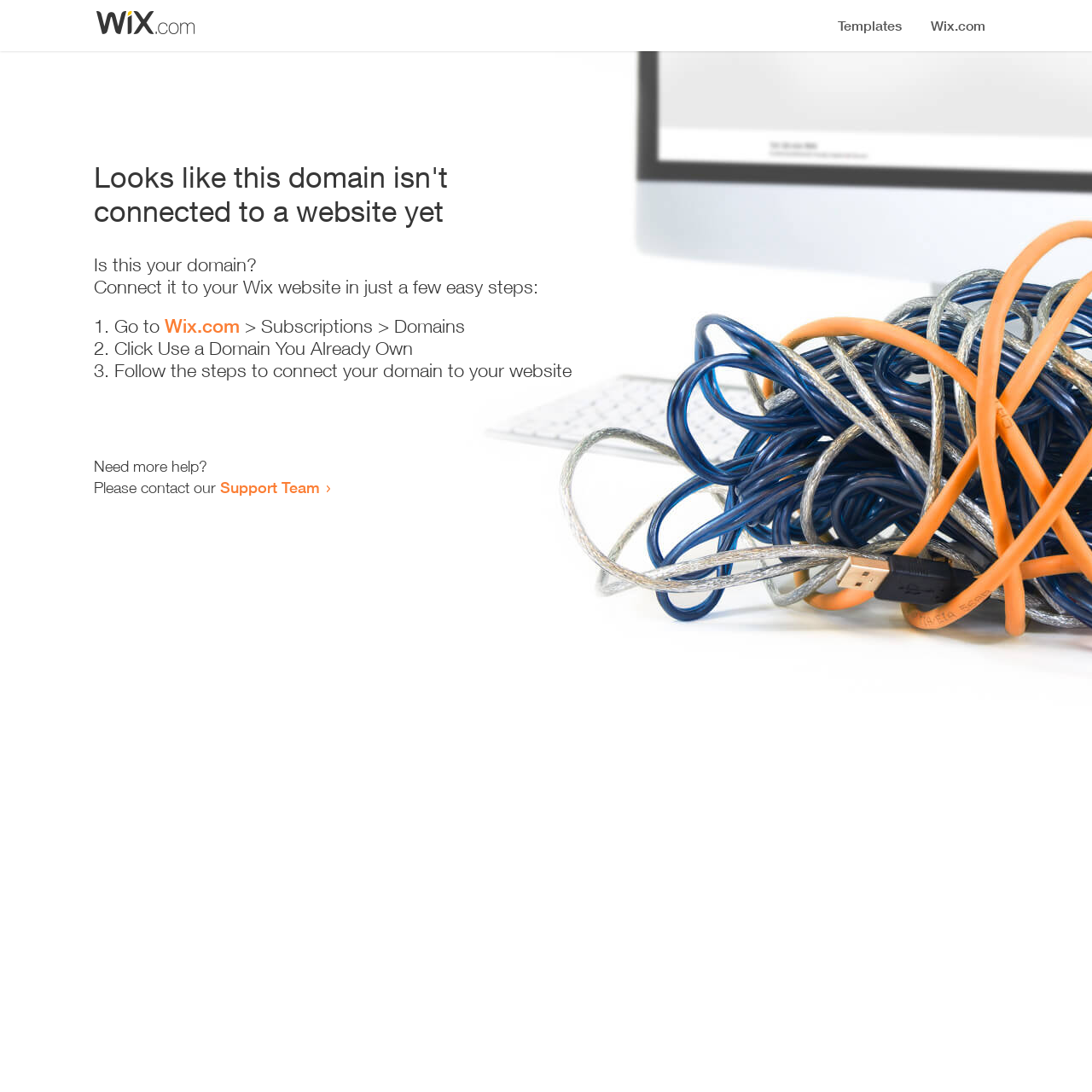What is the purpose of this webpage?
Look at the screenshot and provide an in-depth answer.

Based on the content of the webpage, it appears to be a guide for connecting a domain to a website, providing step-by-step instructions and support resources.